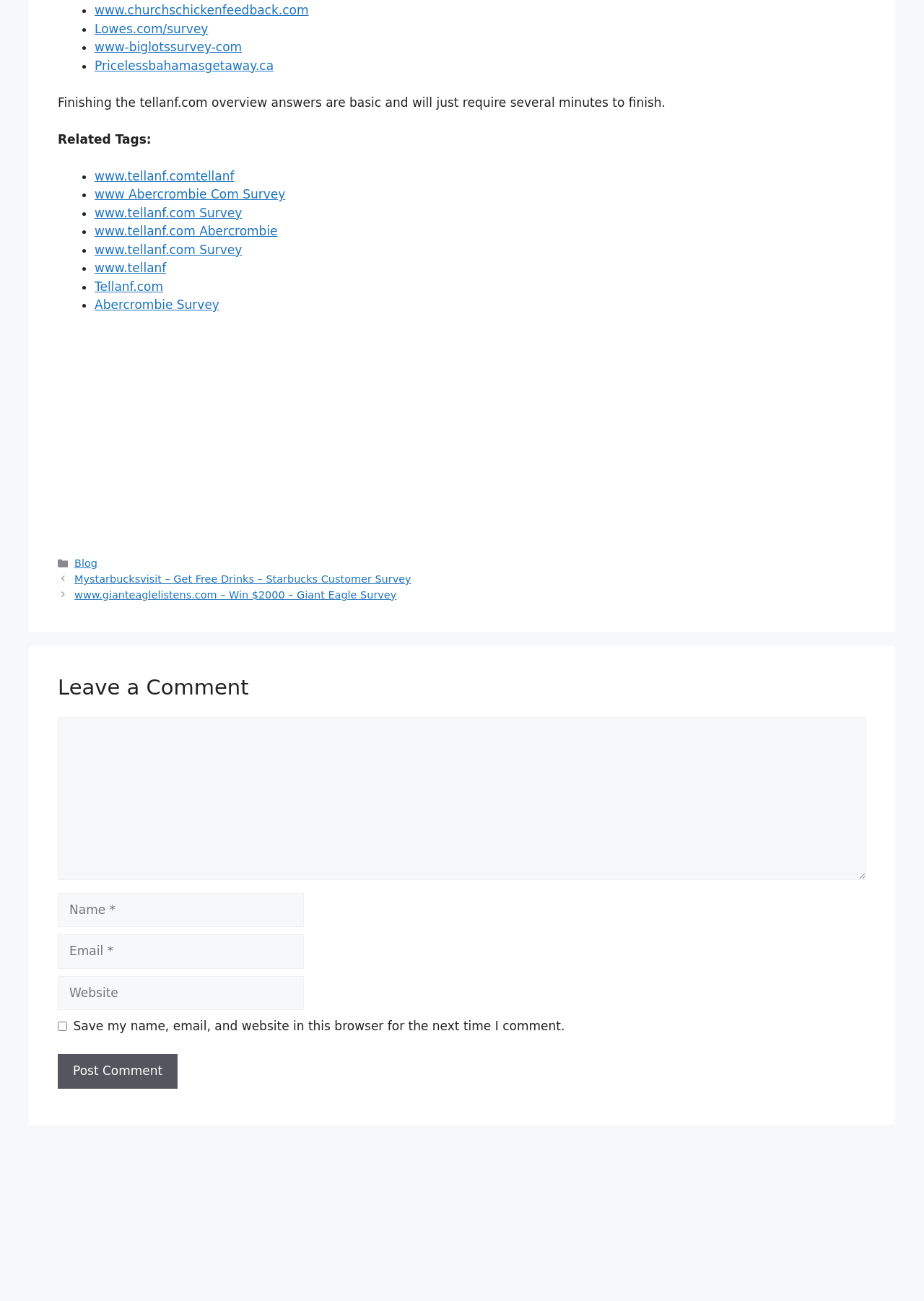Please predict the bounding box coordinates of the element's region where a click is necessary to complete the following instruction: "Fill in the comment". The coordinates should be represented by four float numbers between 0 and 1, i.e., [left, top, right, bottom].

[0.062, 0.551, 0.938, 0.677]